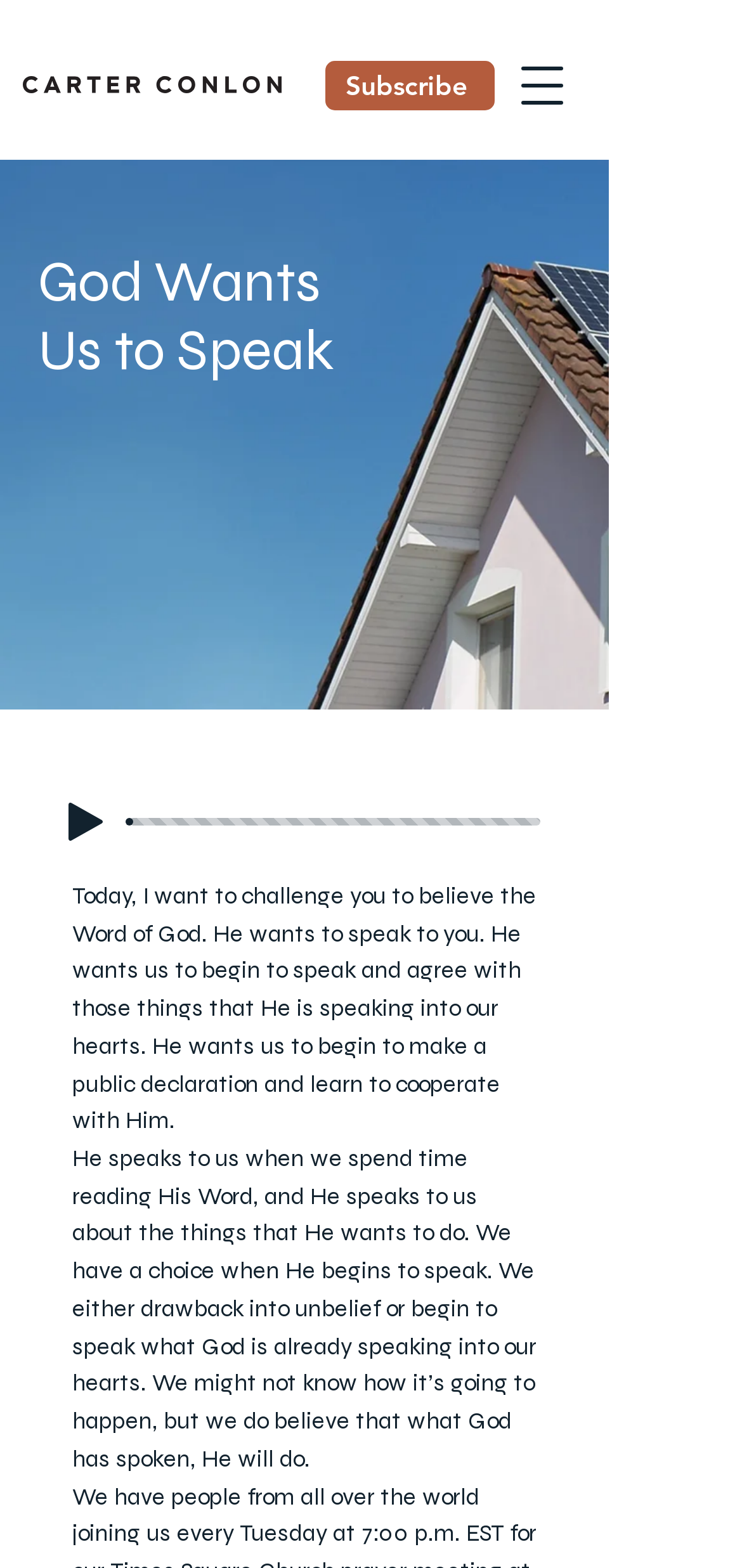Extract the main title from the webpage and generate its text.

God Wants Us to Speak